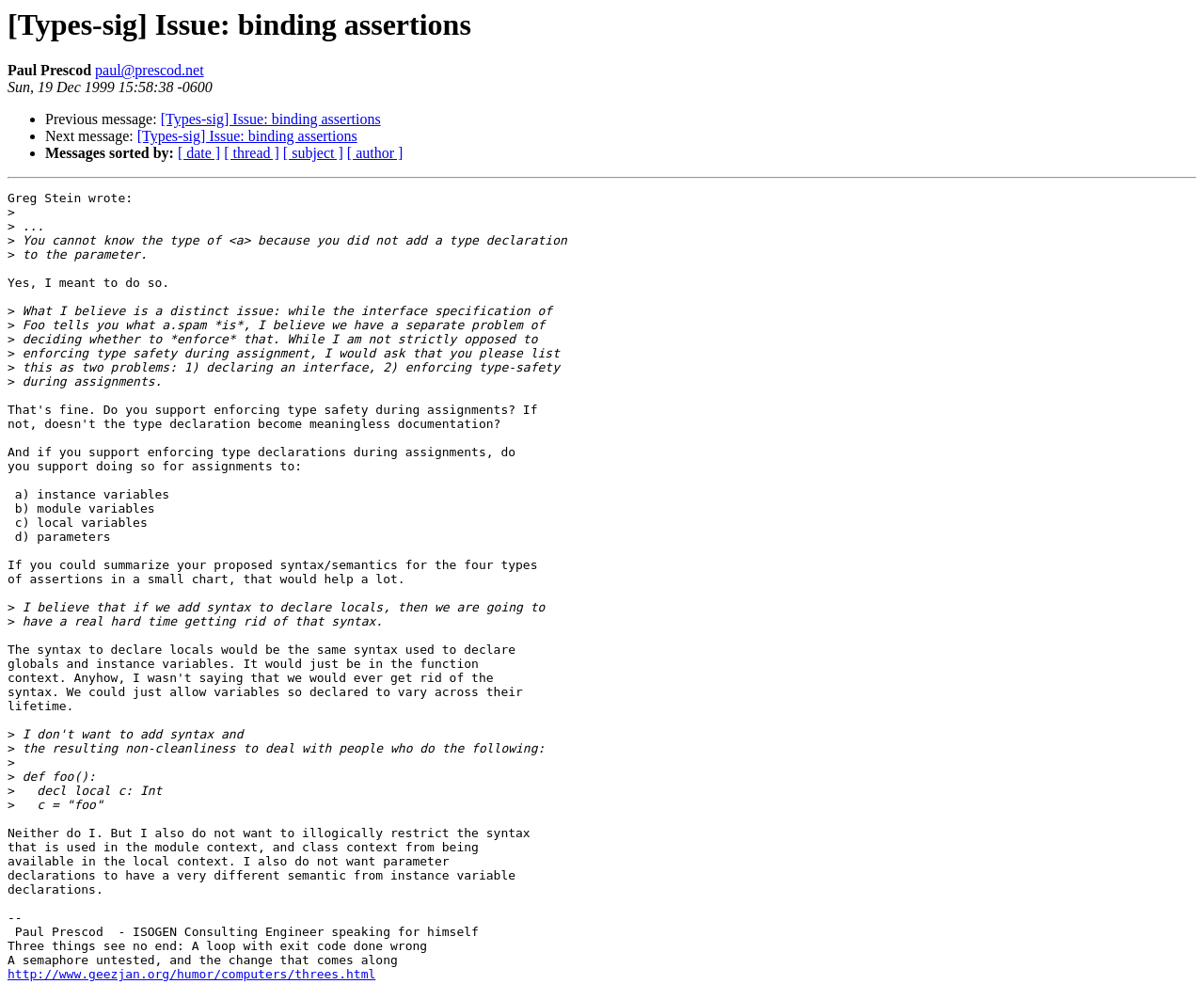Answer the following inquiry with a single word or phrase:
How many links are there in this message?

7